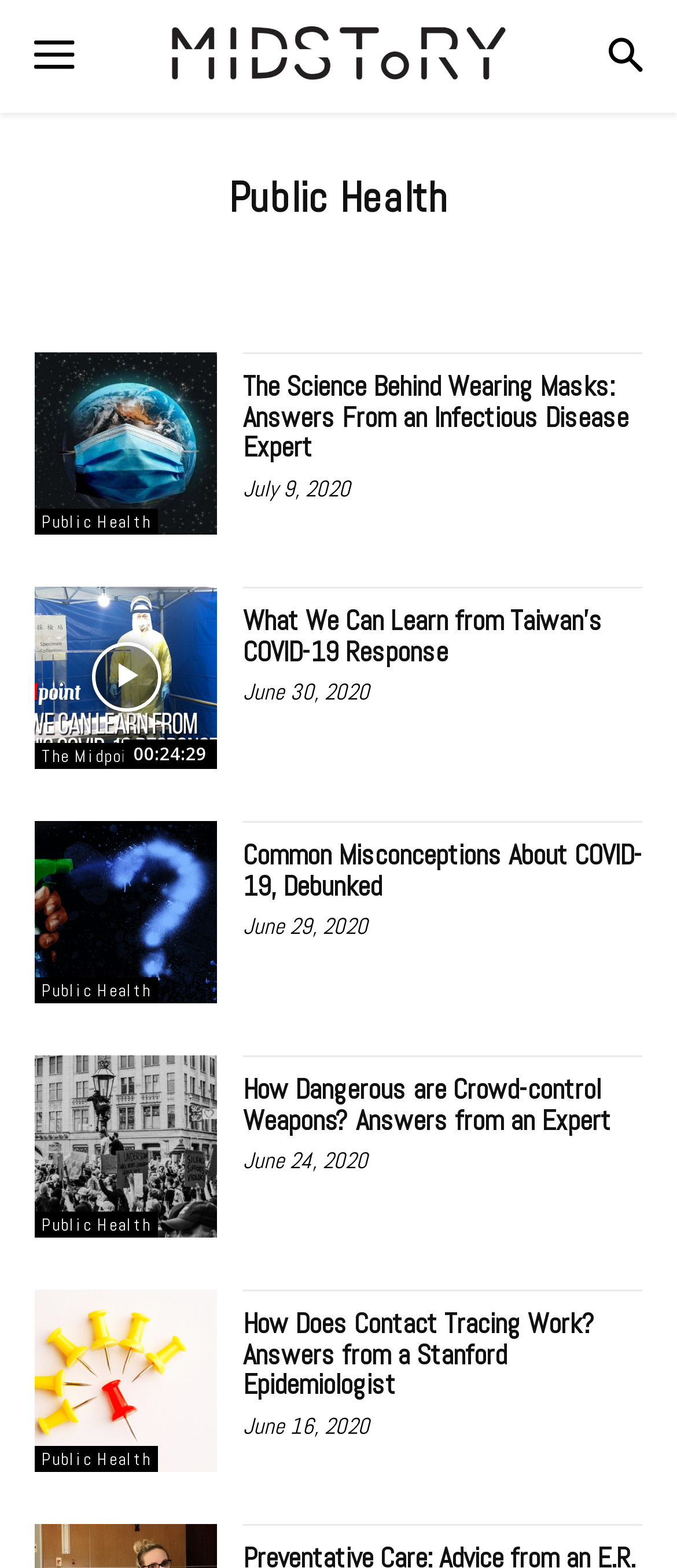What is the topic of the first article? Based on the image, give a response in one word or a short phrase.

Masks